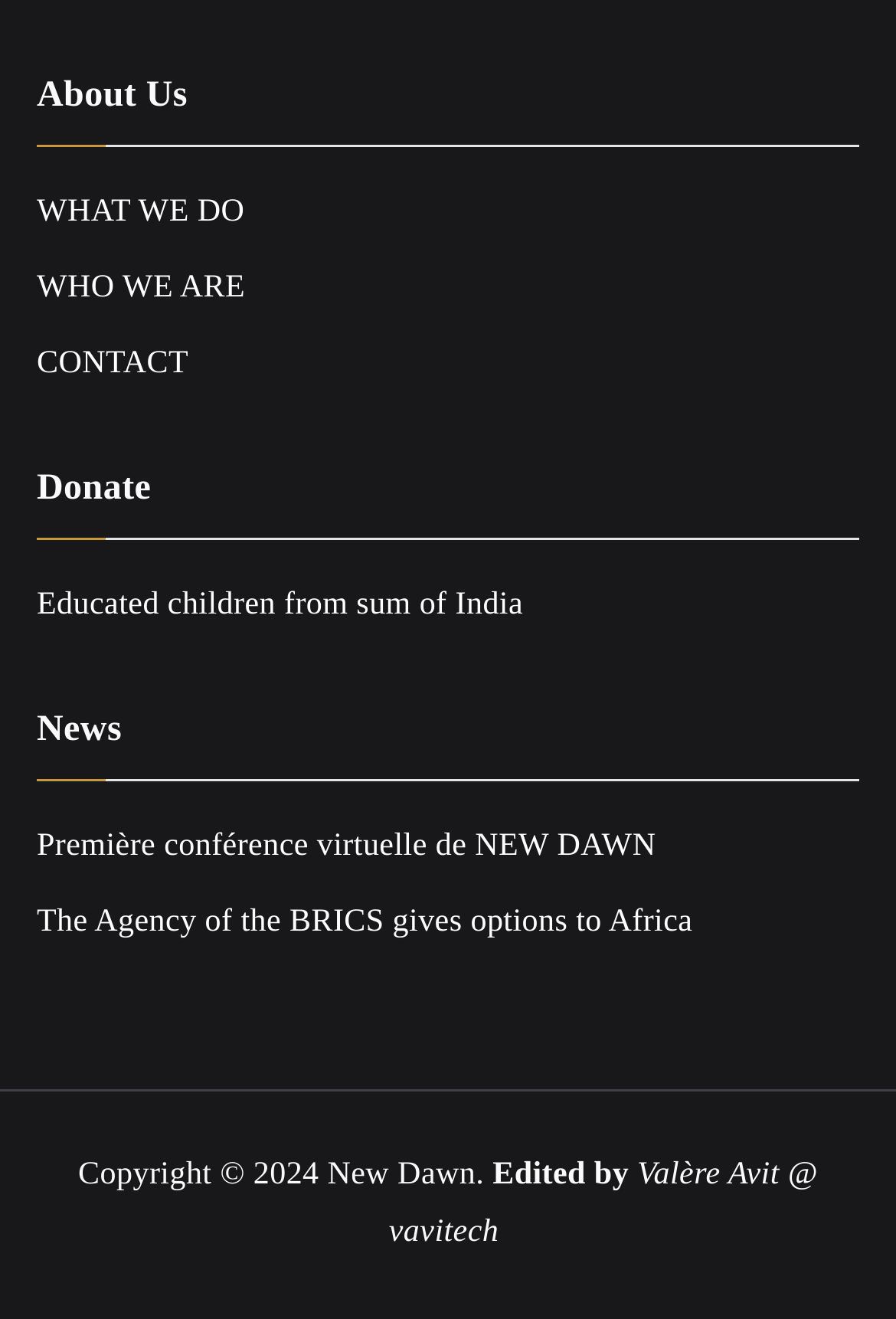Based on the element description CONTACT, identify the bounding box of the UI element in the given webpage screenshot. The coordinates should be in the format (top-left x, top-left y, bottom-right x, bottom-right y) and must be between 0 and 1.

[0.041, 0.254, 0.959, 0.298]